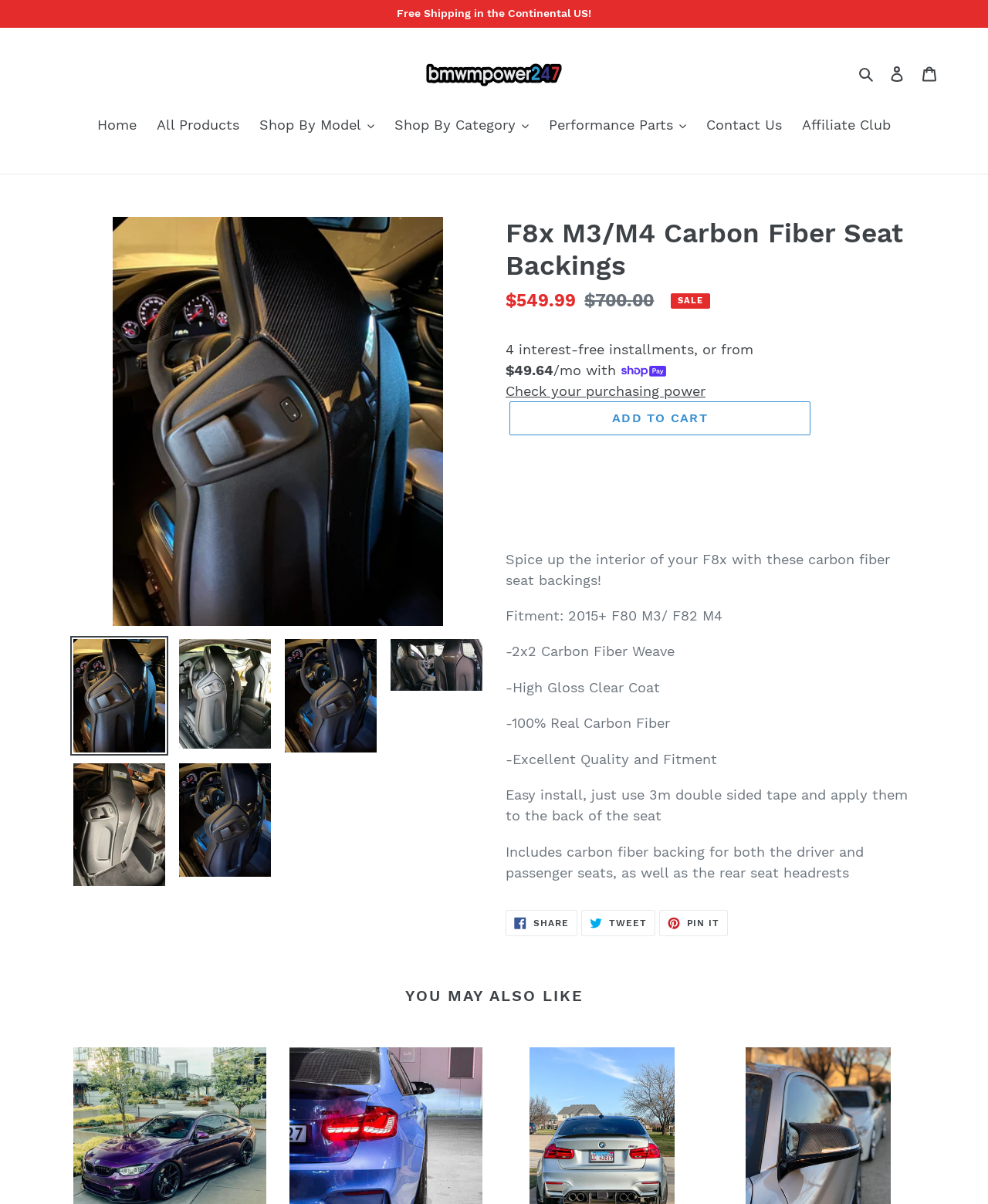Please find the bounding box coordinates (top-left x, top-left y, bottom-right x, bottom-right y) in the screenshot for the UI element described as follows: Contact Us

[0.707, 0.095, 0.799, 0.114]